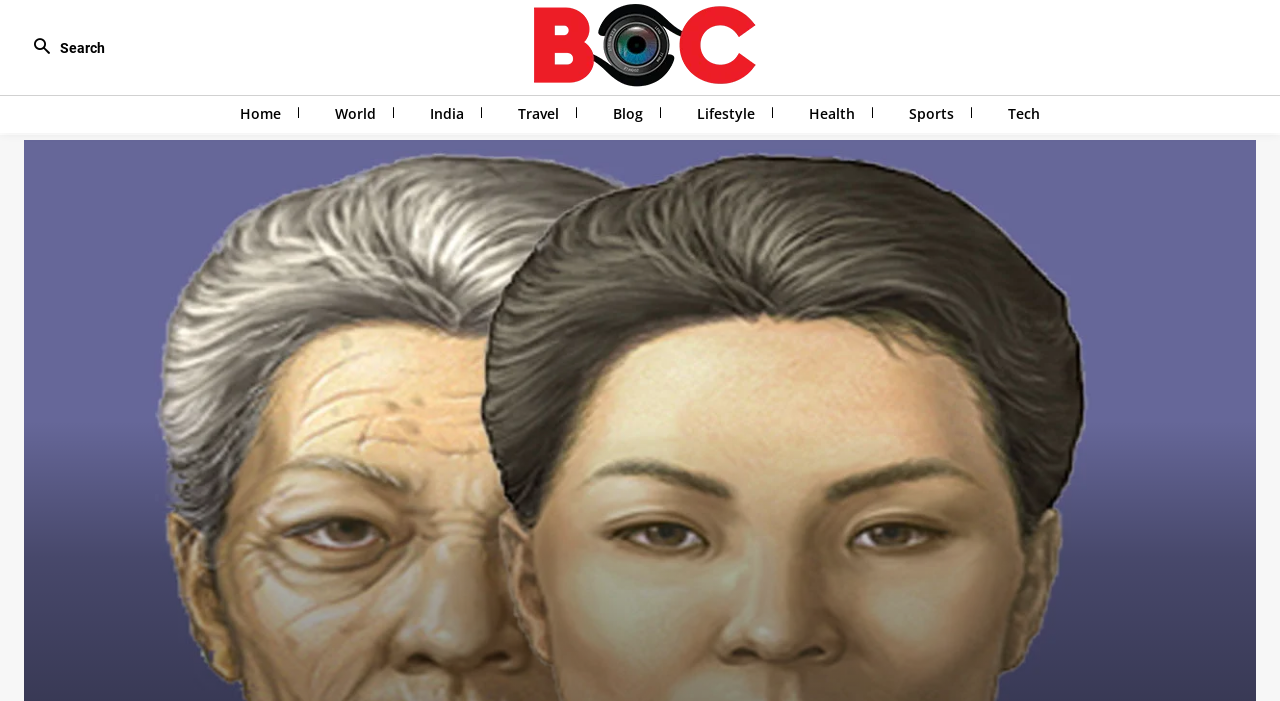Construct a comprehensive description capturing every detail on the webpage.

The webpage is about natural remedies for smooth skin, with a focus on a well-balanced diet and hydration. At the top left corner, there is a search button. Below the search button, there is a horizontal navigation menu with 9 links: 'Bengal On Camera', 'Home', 'World', 'India', 'Travel', 'Blog', 'Lifestyle', 'Health', and 'Sports', followed by 'Tech' at the far right. The 'Bengal On Camera' link has an accompanying image. The main content of the webpage is not explicitly described in the provided accessibility tree, but based on the meta description, it likely discusses the importance of a healthy diet and hydration for achieving smooth skin.